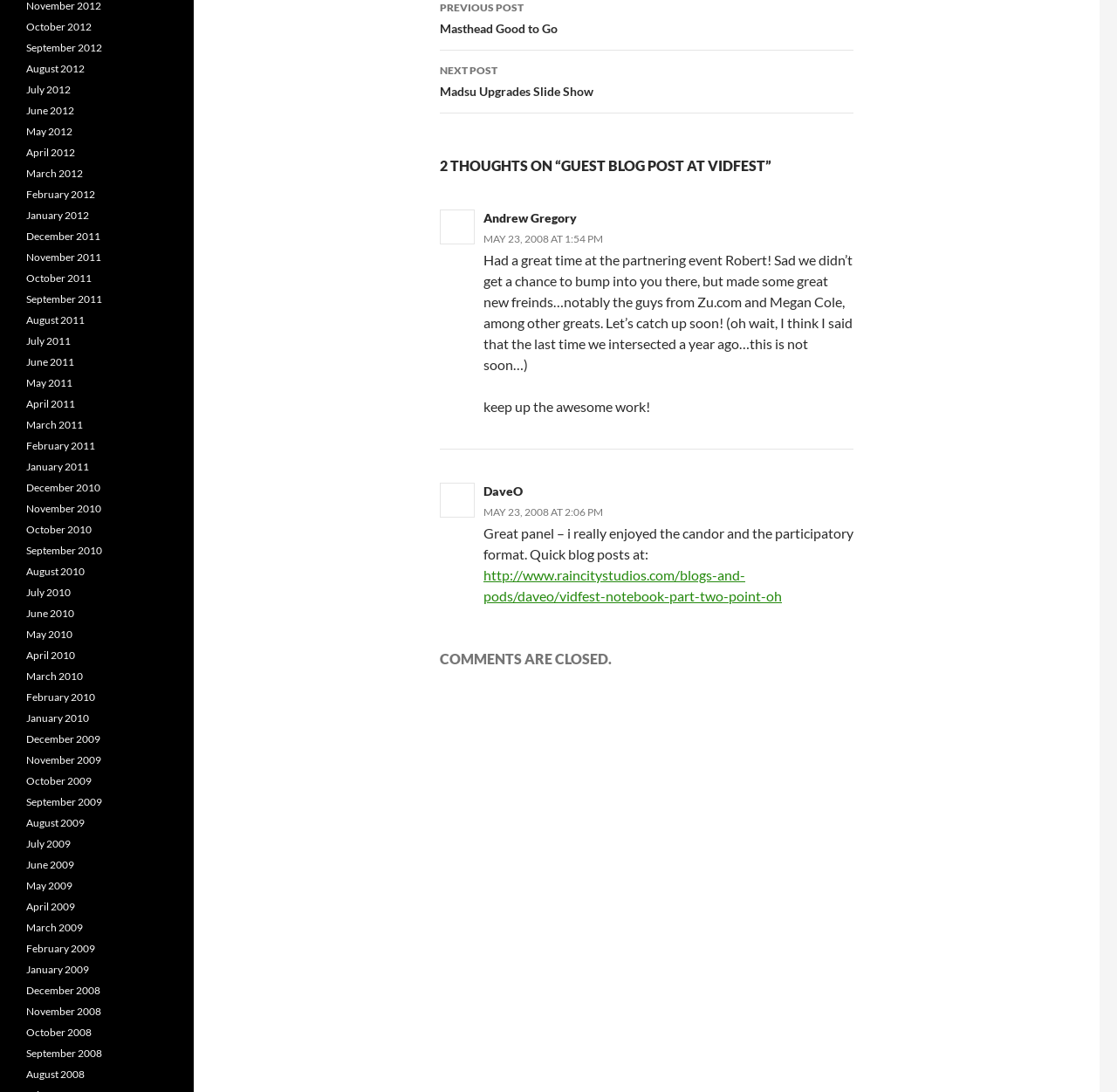Determine the bounding box coordinates (top-left x, top-left y, bottom-right x, bottom-right y) of the UI element described in the following text: Next PostMadsu Upgrades Slide Show

[0.394, 0.046, 0.764, 0.104]